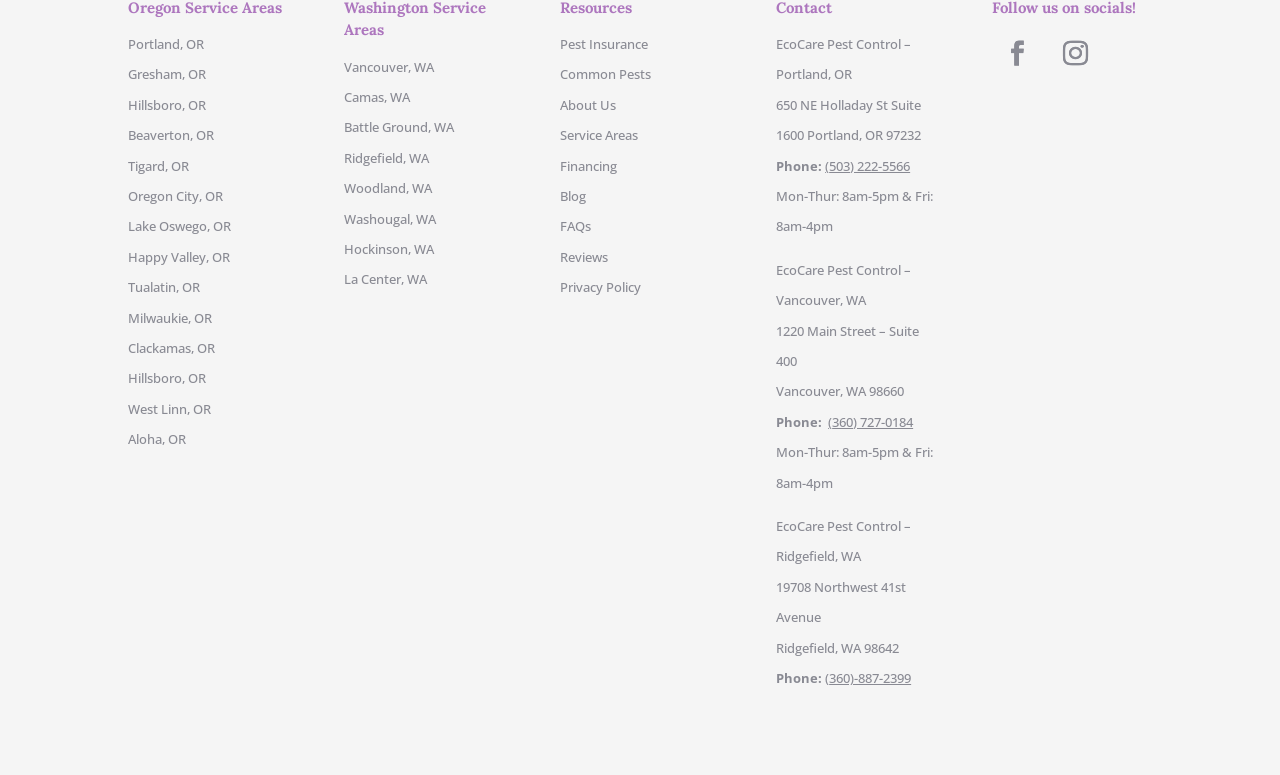Indicate the bounding box coordinates of the clickable region to achieve the following instruction: "Share via Twitter."

None